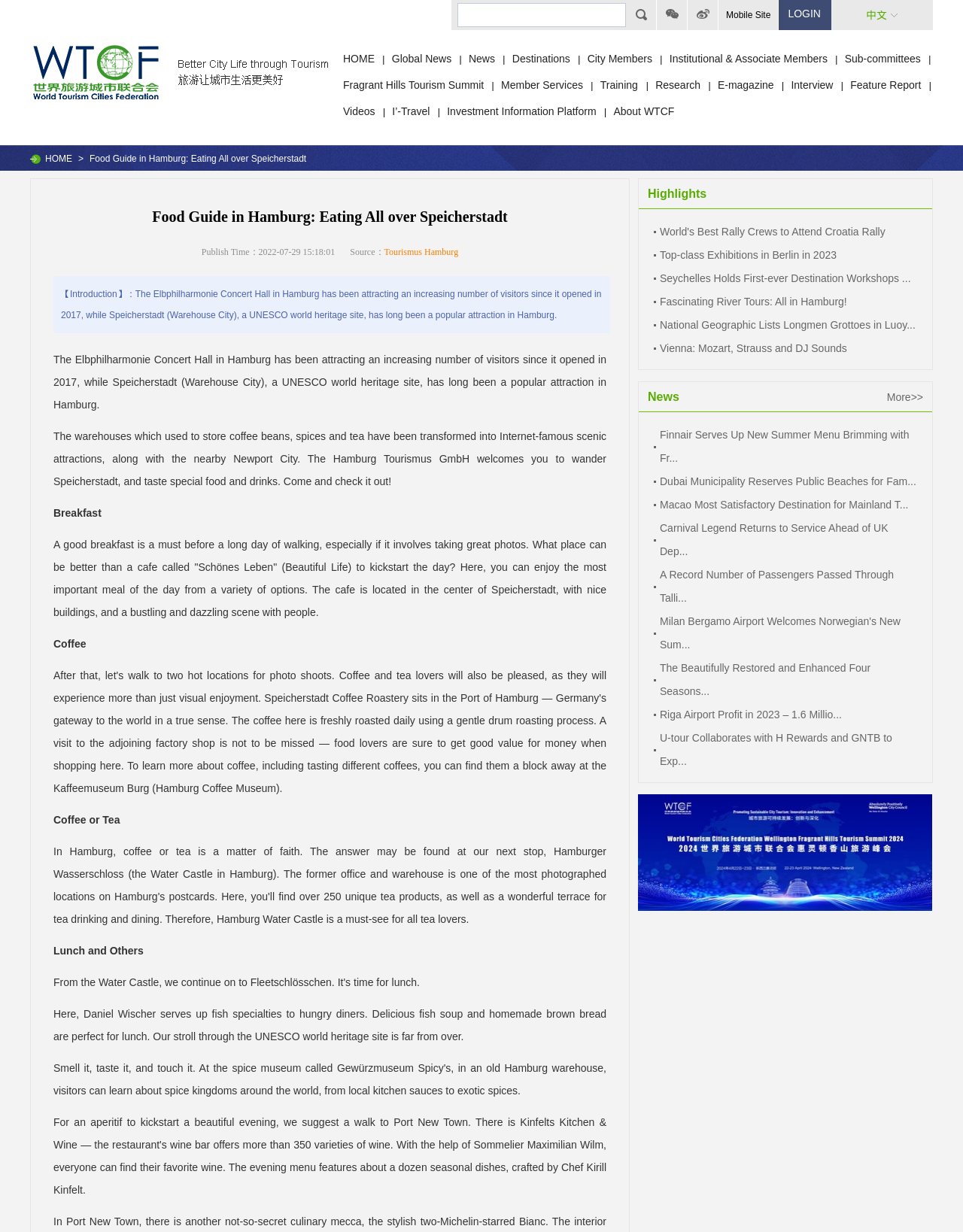Please locate the bounding box coordinates of the region I need to click to follow this instruction: "Click on the link 'More>>'".

[0.921, 0.317, 0.959, 0.327]